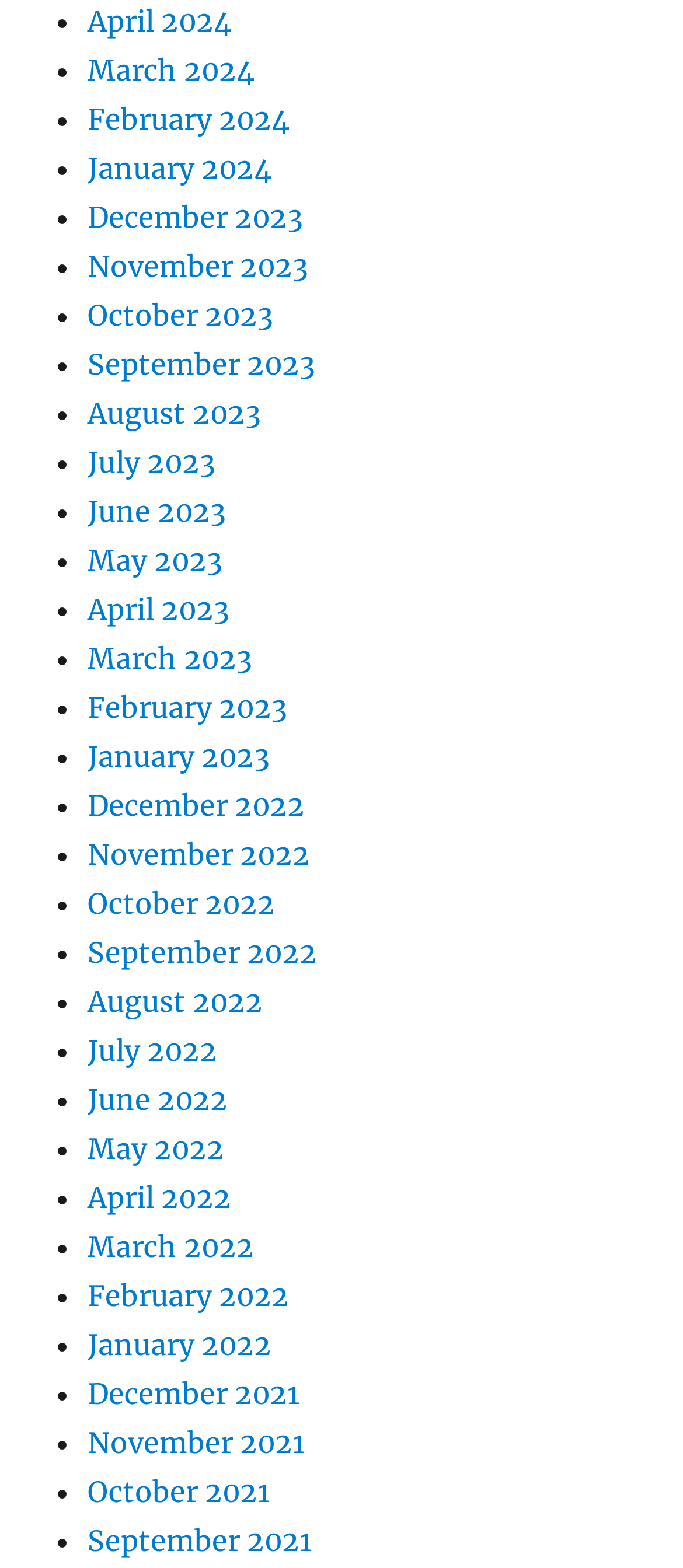Respond to the question below with a single word or phrase:
Are the months listed in chronological order?

Yes